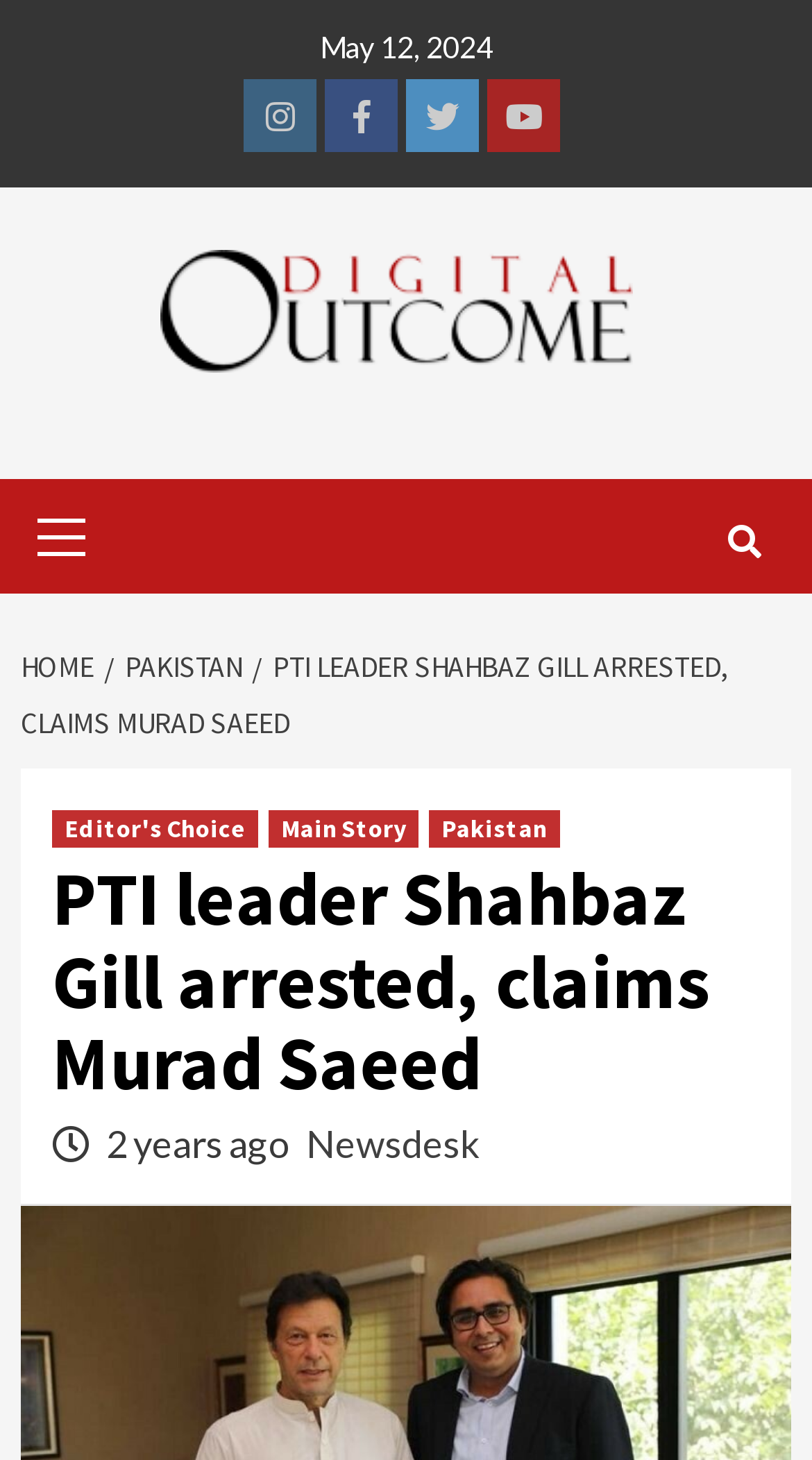Find the headline of the webpage and generate its text content.

PTI leader Shahbaz Gill arrested, claims Murad Saeed